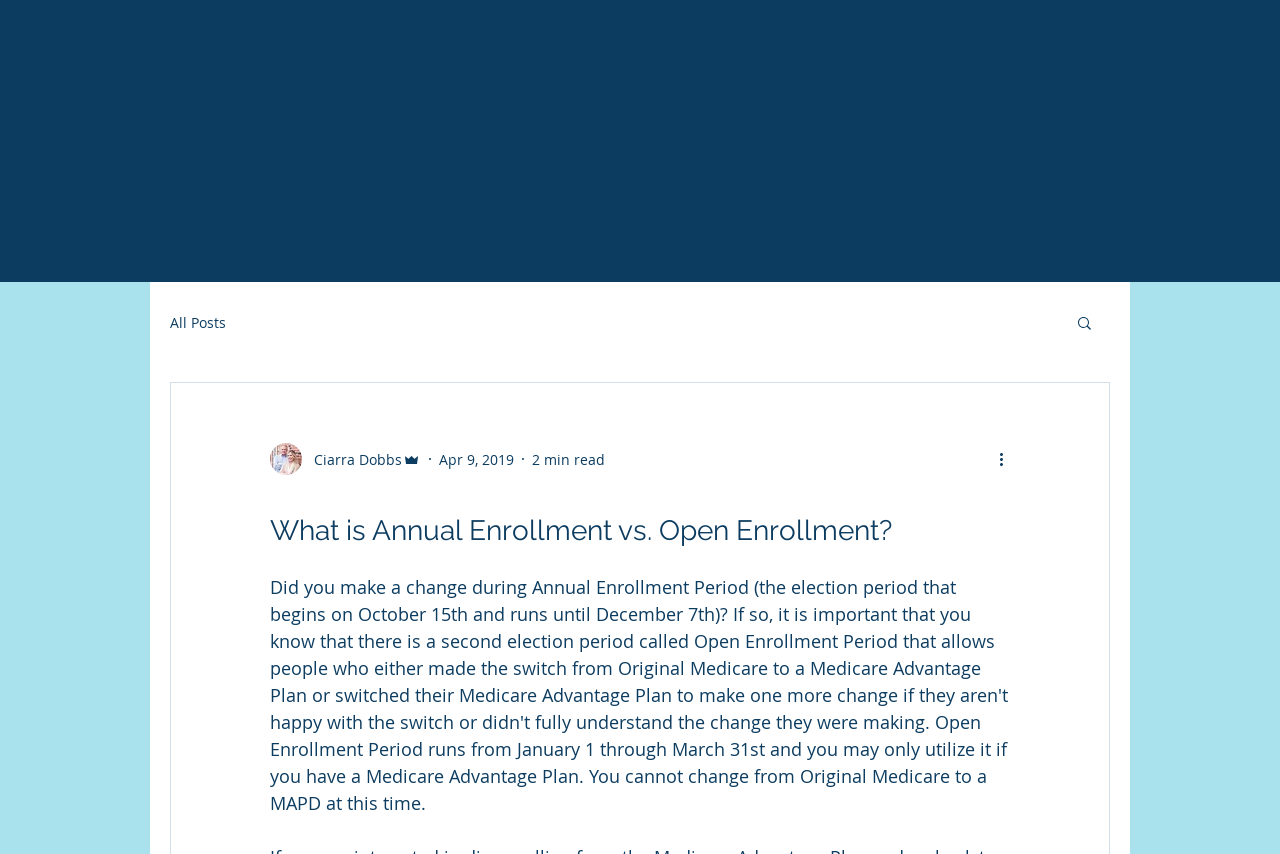How long does it take to read the article?
Utilize the image to construct a detailed and well-explained answer.

I found the answer by looking at the section that provides information about the article, which includes the reading time, which is '2 min read'.